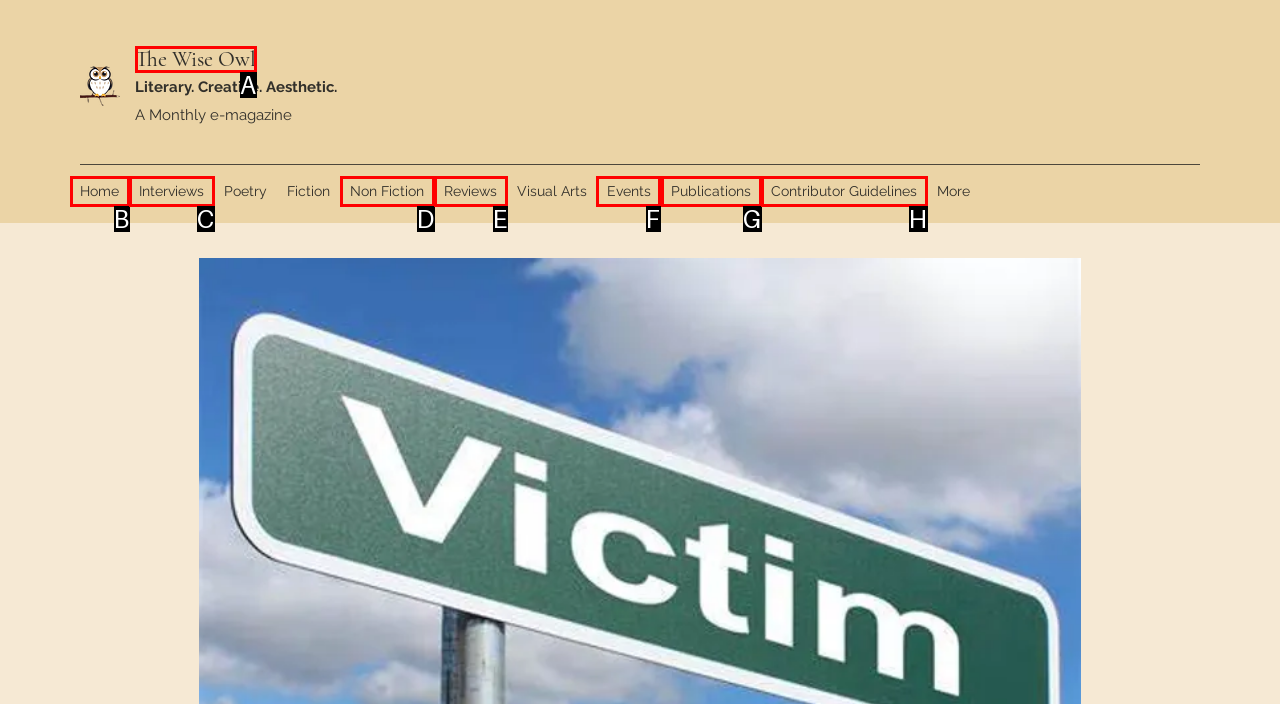Tell me which one HTML element I should click to complete this task: Listen to the 'CSI Today Talks Podcast' Answer with the option's letter from the given choices directly.

None